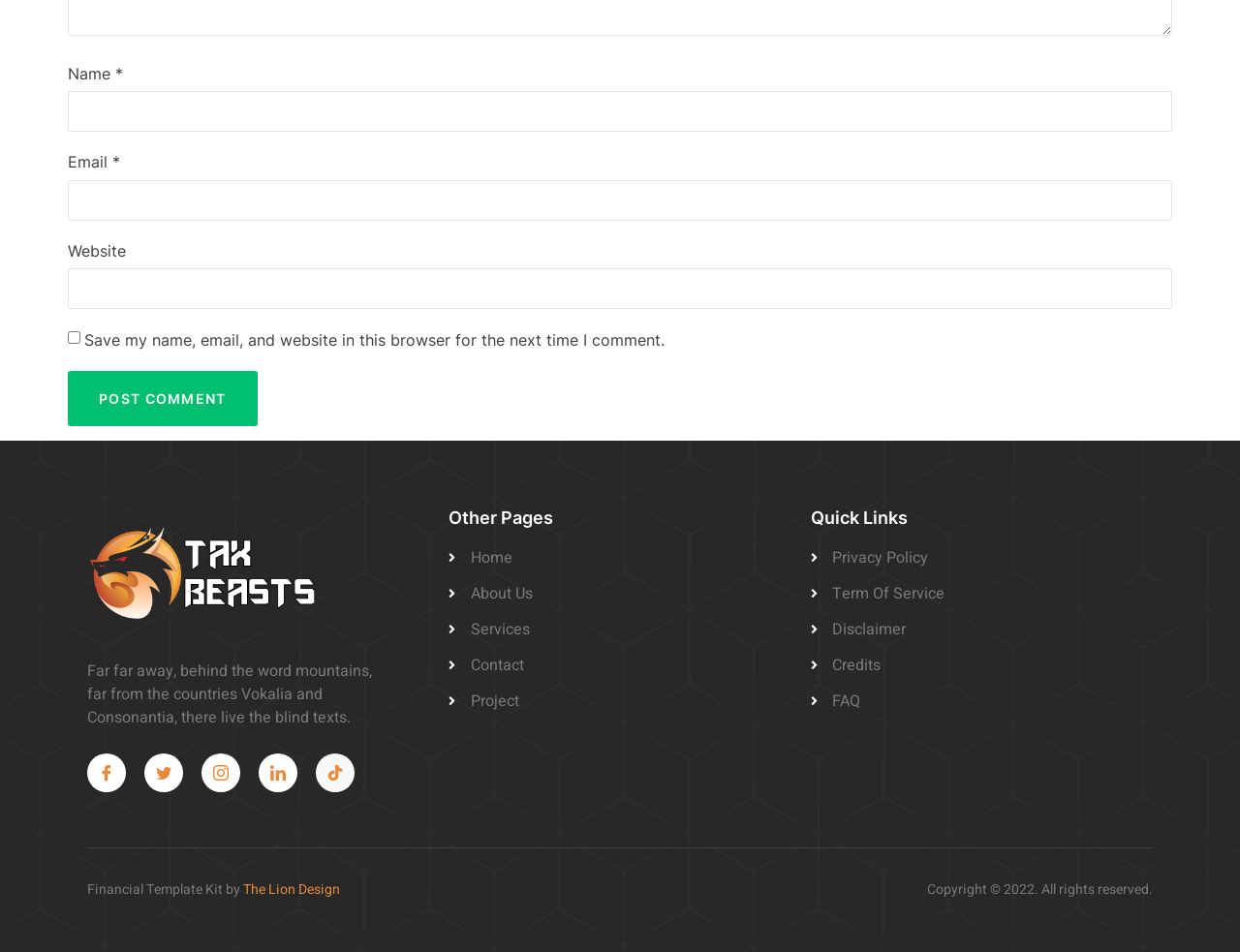Please specify the bounding box coordinates of the region to click in order to perform the following instruction: "Visit the Facebook page".

[0.07, 0.791, 0.102, 0.832]